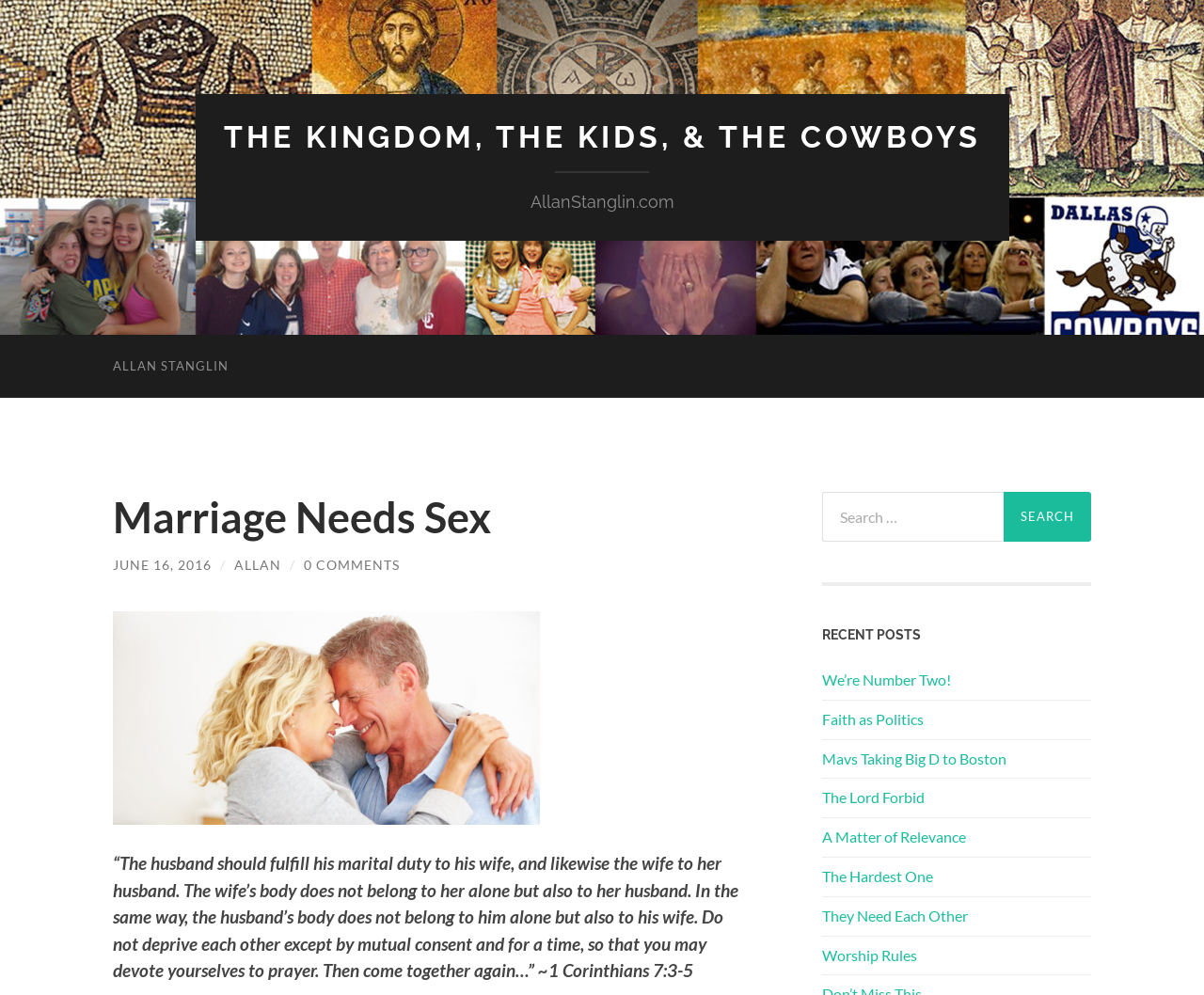Locate the bounding box coordinates of the element you need to click to accomplish the task described by this instruction: "Search for something".

None